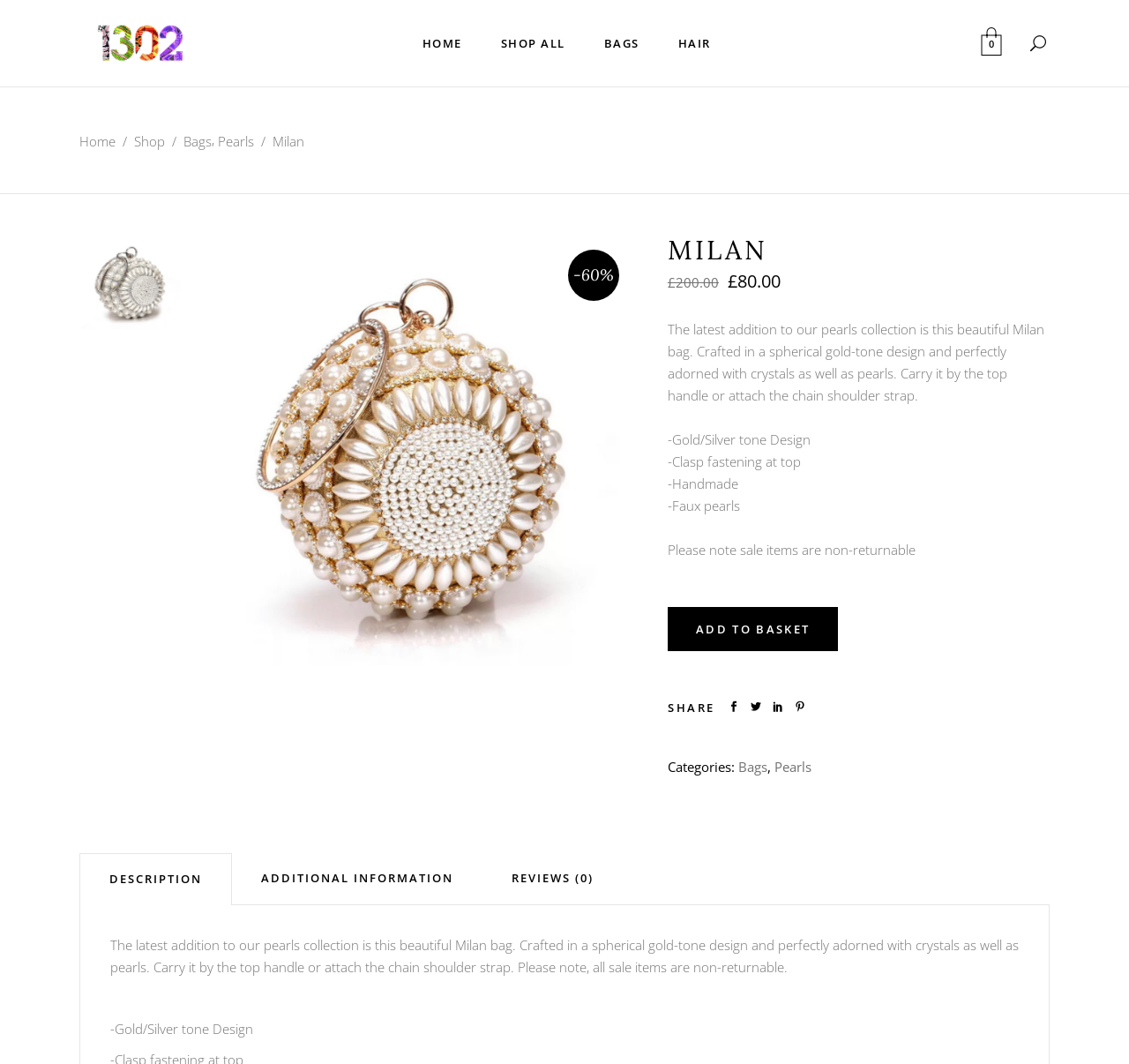Please find the bounding box coordinates of the element that must be clicked to perform the given instruction: "Click the logo". The coordinates should be four float numbers from 0 to 1, i.e., [left, top, right, bottom].

[0.073, 0.0, 0.176, 0.081]